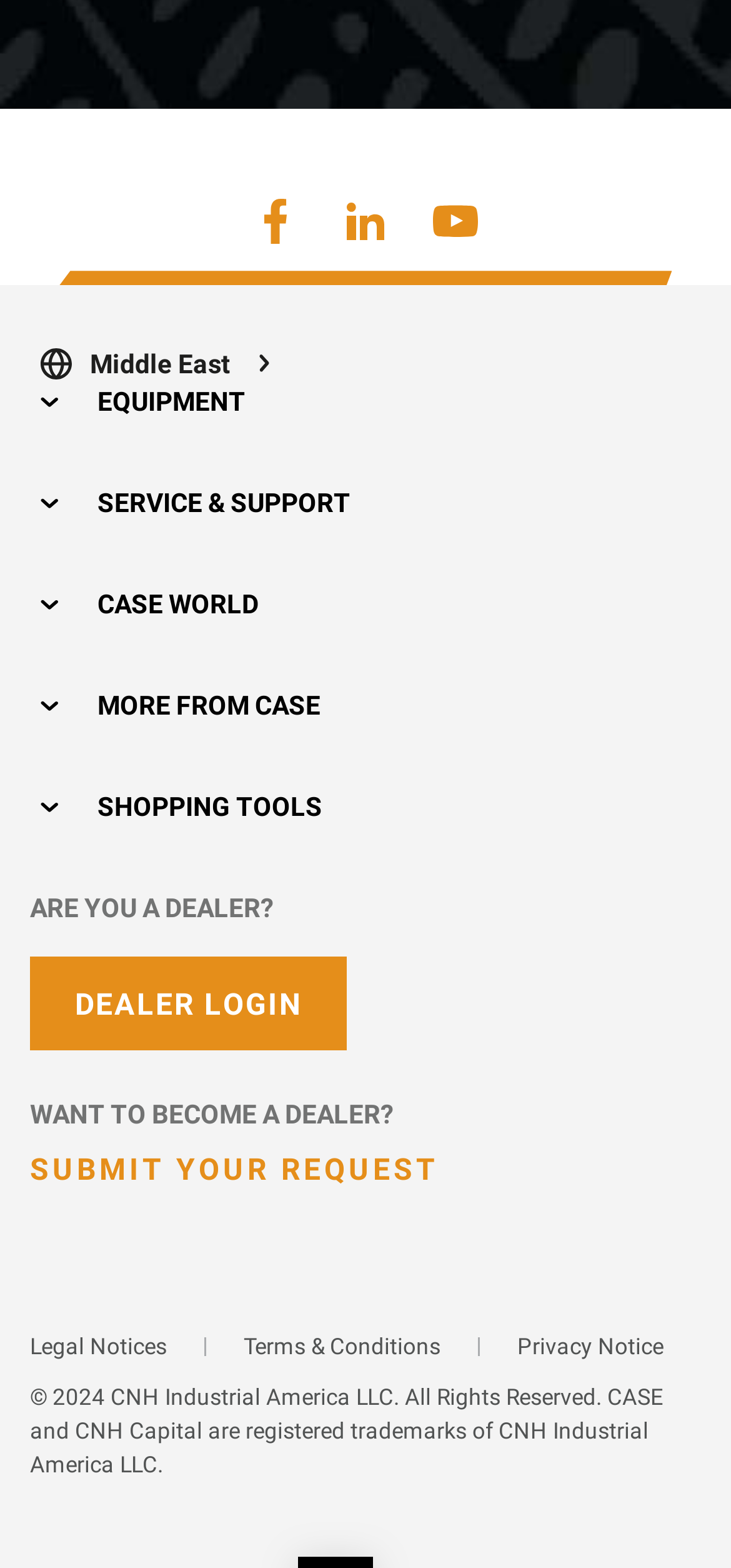Provide the bounding box coordinates of the HTML element this sentence describes: "MORE FROM CASE". The bounding box coordinates consist of four float numbers between 0 and 1, i.e., [left, top, right, bottom].

[0.041, 0.438, 0.479, 0.462]